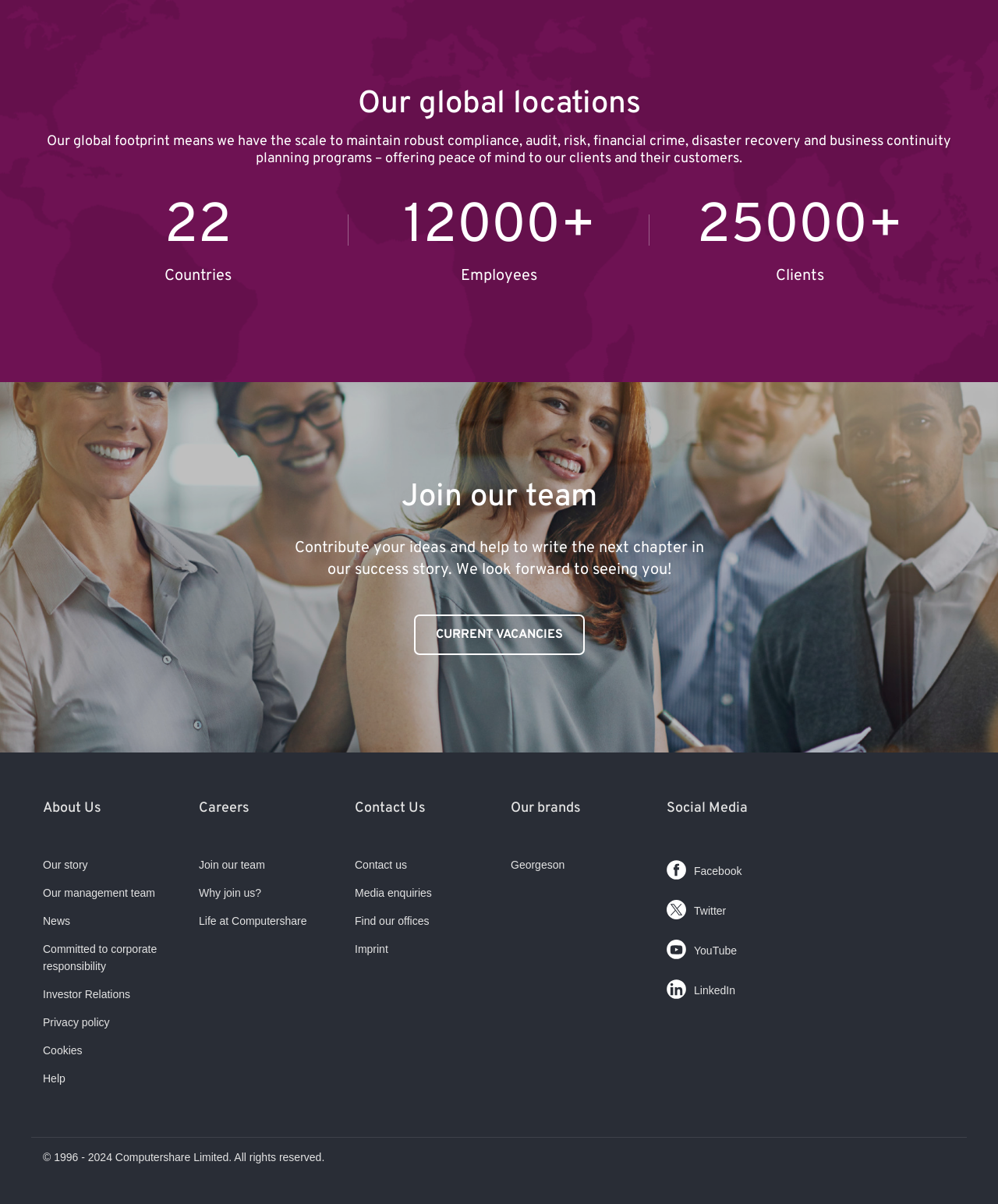Examine the screenshot and answer the question in as much detail as possible: What is the purpose of the 'Join our team' section?

The answer can be found in the StaticText element with the text 'Contribute your ideas and help to write the next chapter in our success story. We look forward to seeing you!' which is located in the 'Join our team' section of the webpage.